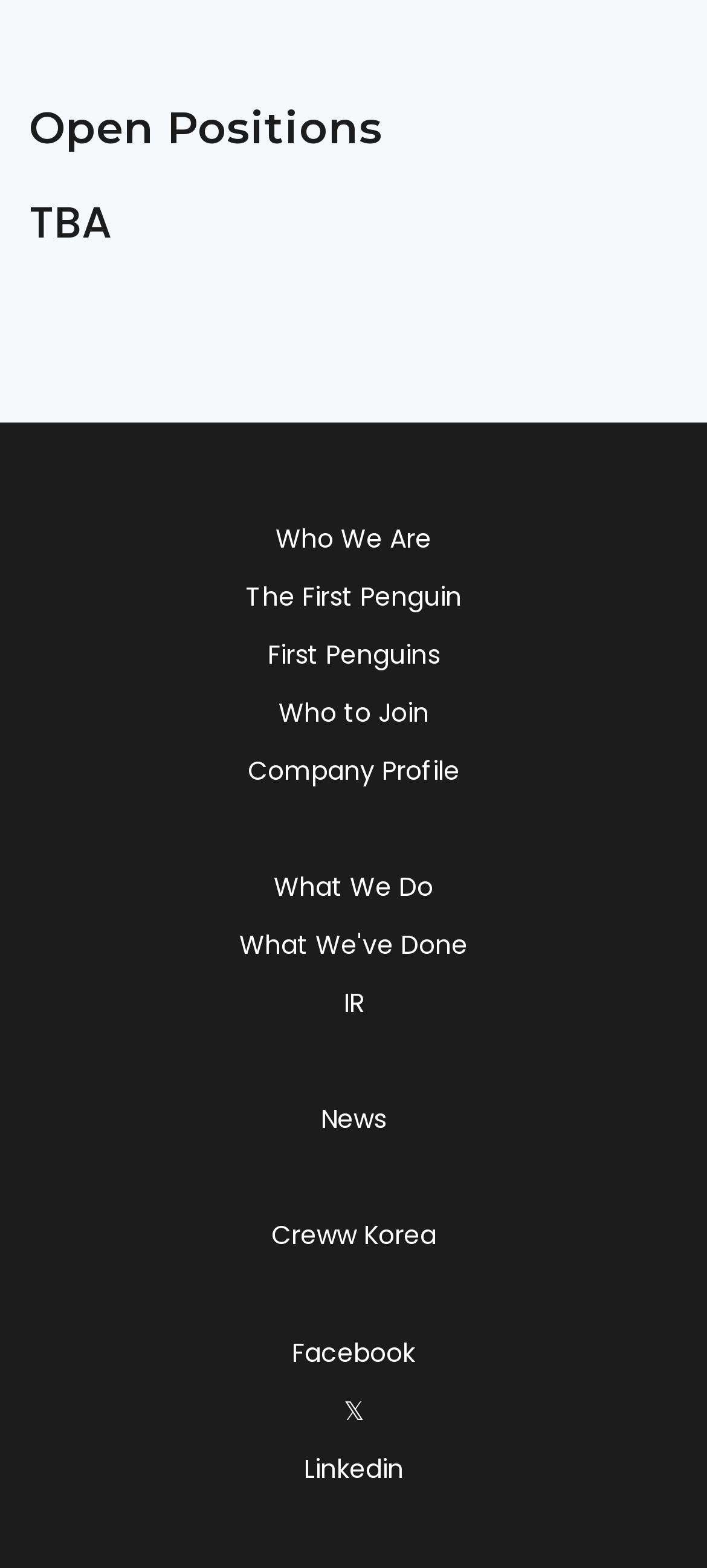How many characters are in the last link?
Answer the question based on the image using a single word or a brief phrase.

8